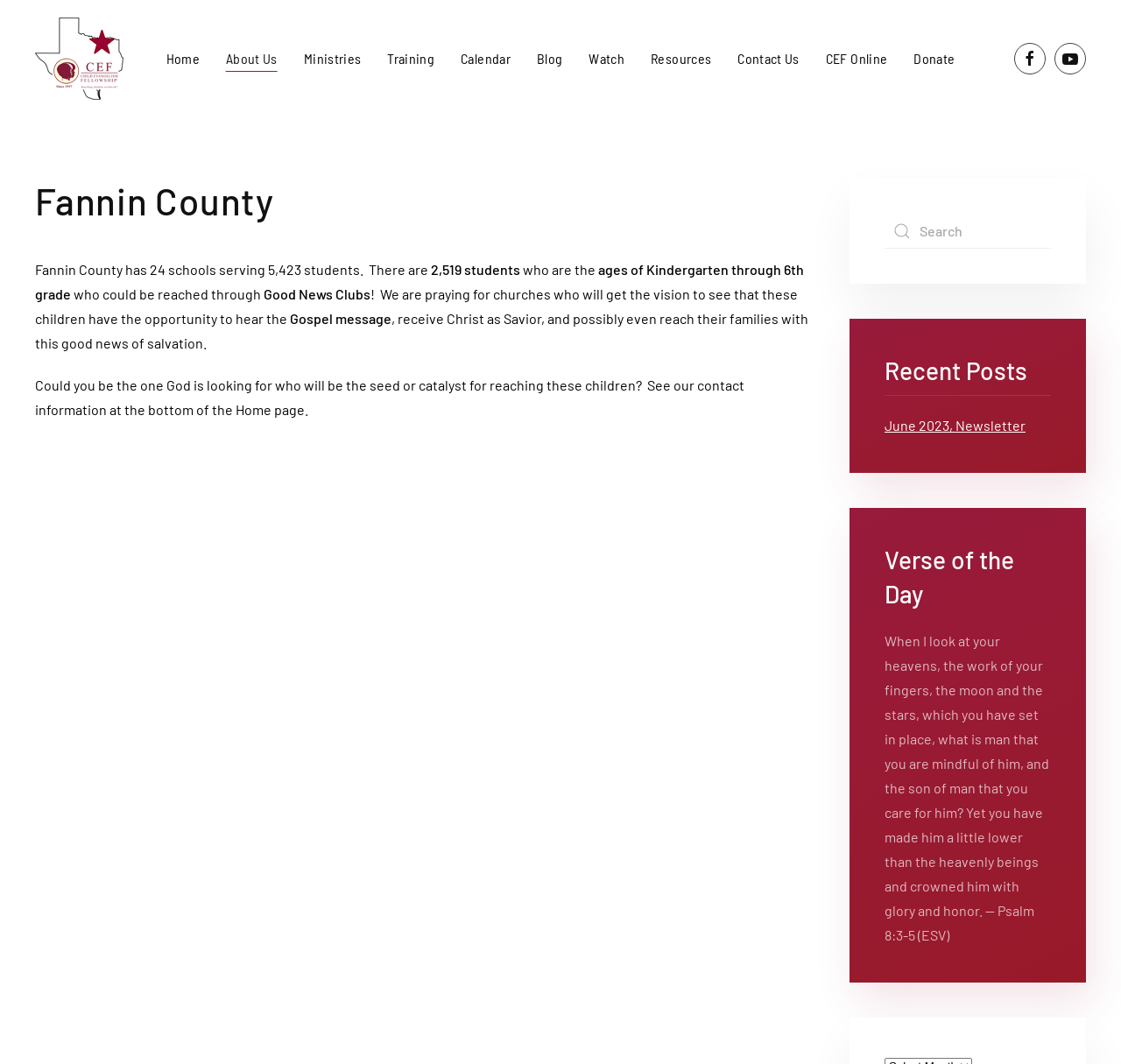How many students are in Fannin County?
Kindly answer the question with as much detail as you can.

The webpage states that 'Fannin County has 24 schools serving 5,423 students.'